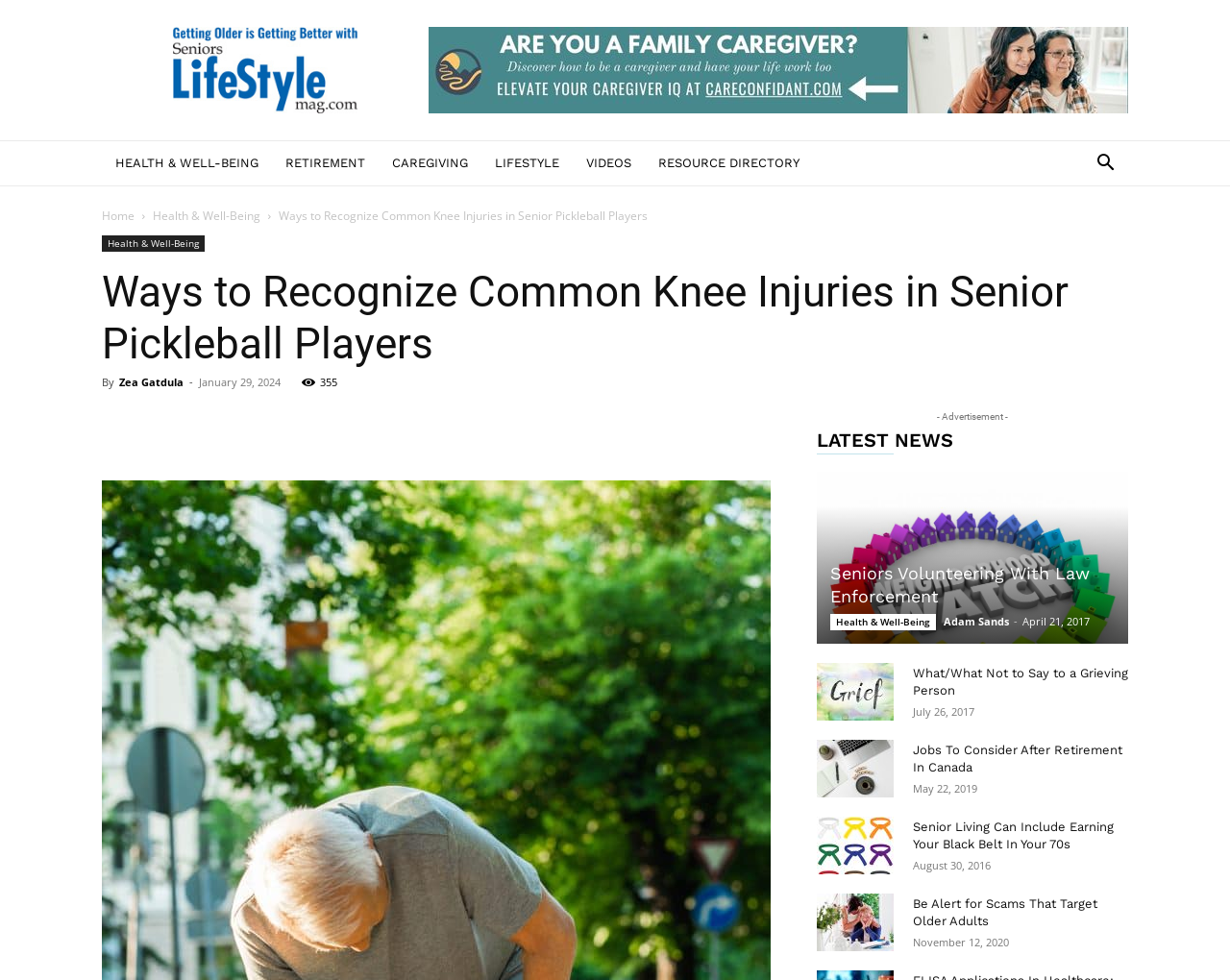Using a single word or phrase, answer the following question: 
Who is the author of the article?

Zea Gatdula